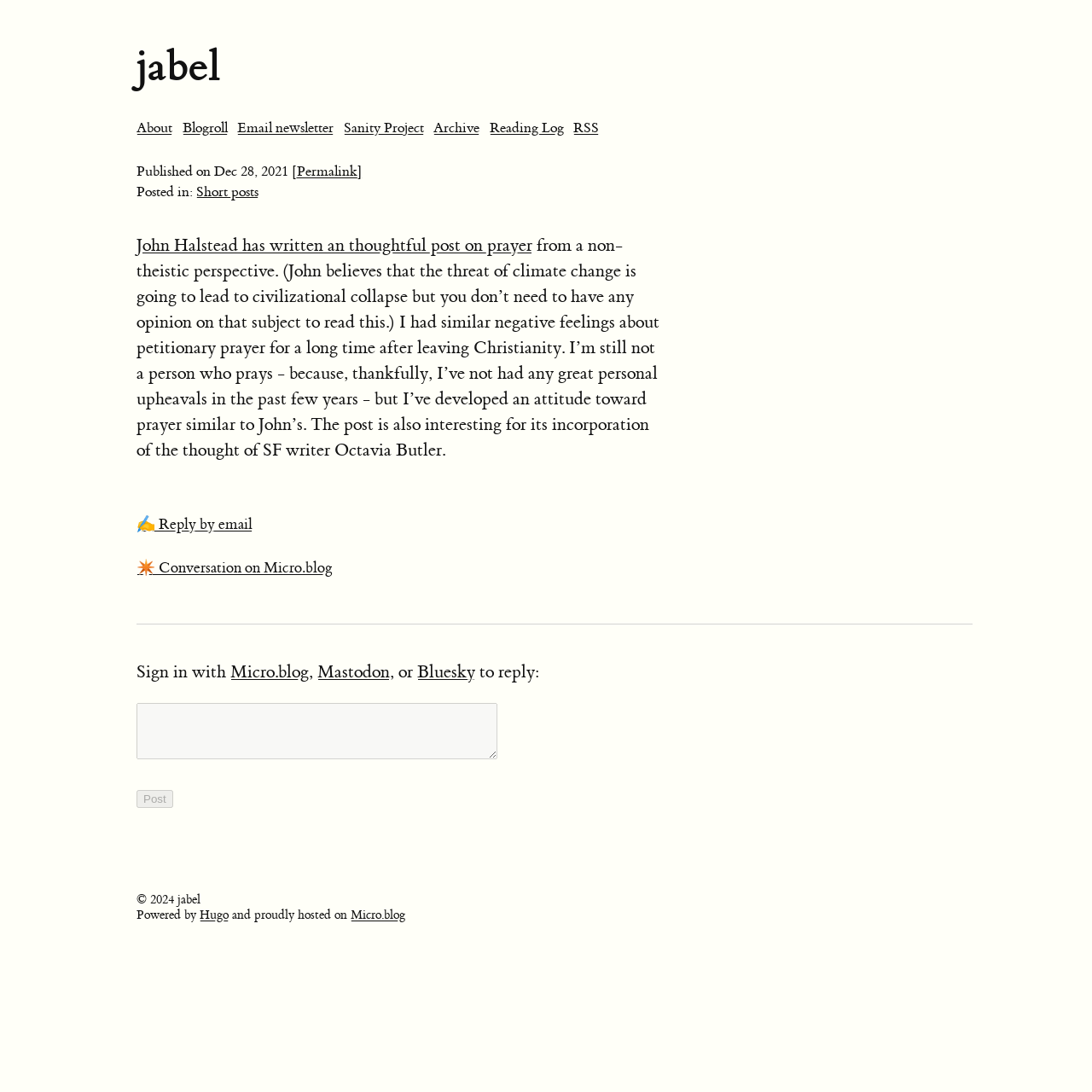Locate the bounding box coordinates of the element you need to click to accomplish the task described by this instruction: "Reply to the post by email".

[0.125, 0.472, 0.231, 0.489]